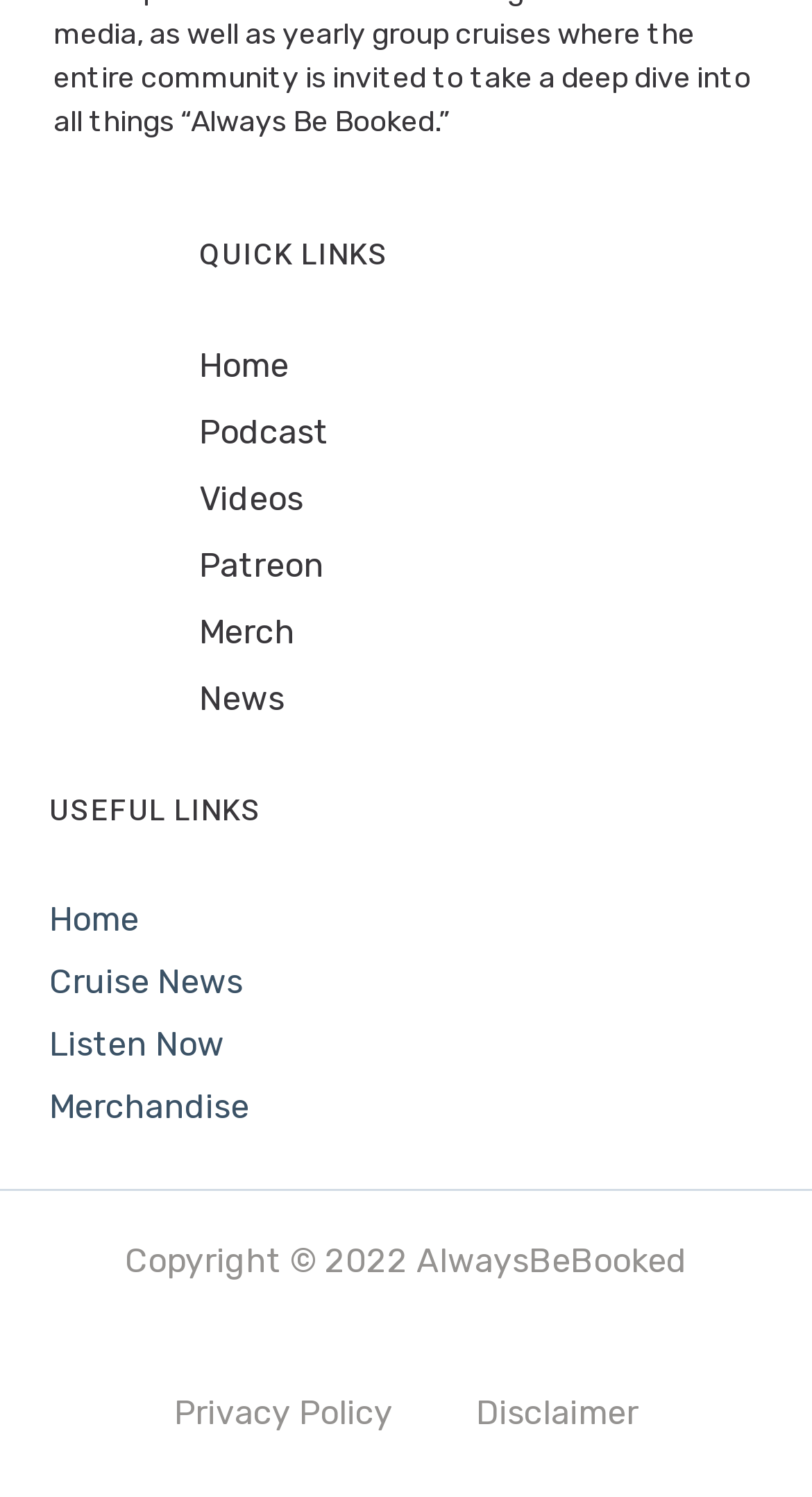Provide the bounding box coordinates of the UI element this sentence describes: "Merch".

[0.245, 0.401, 0.94, 0.446]